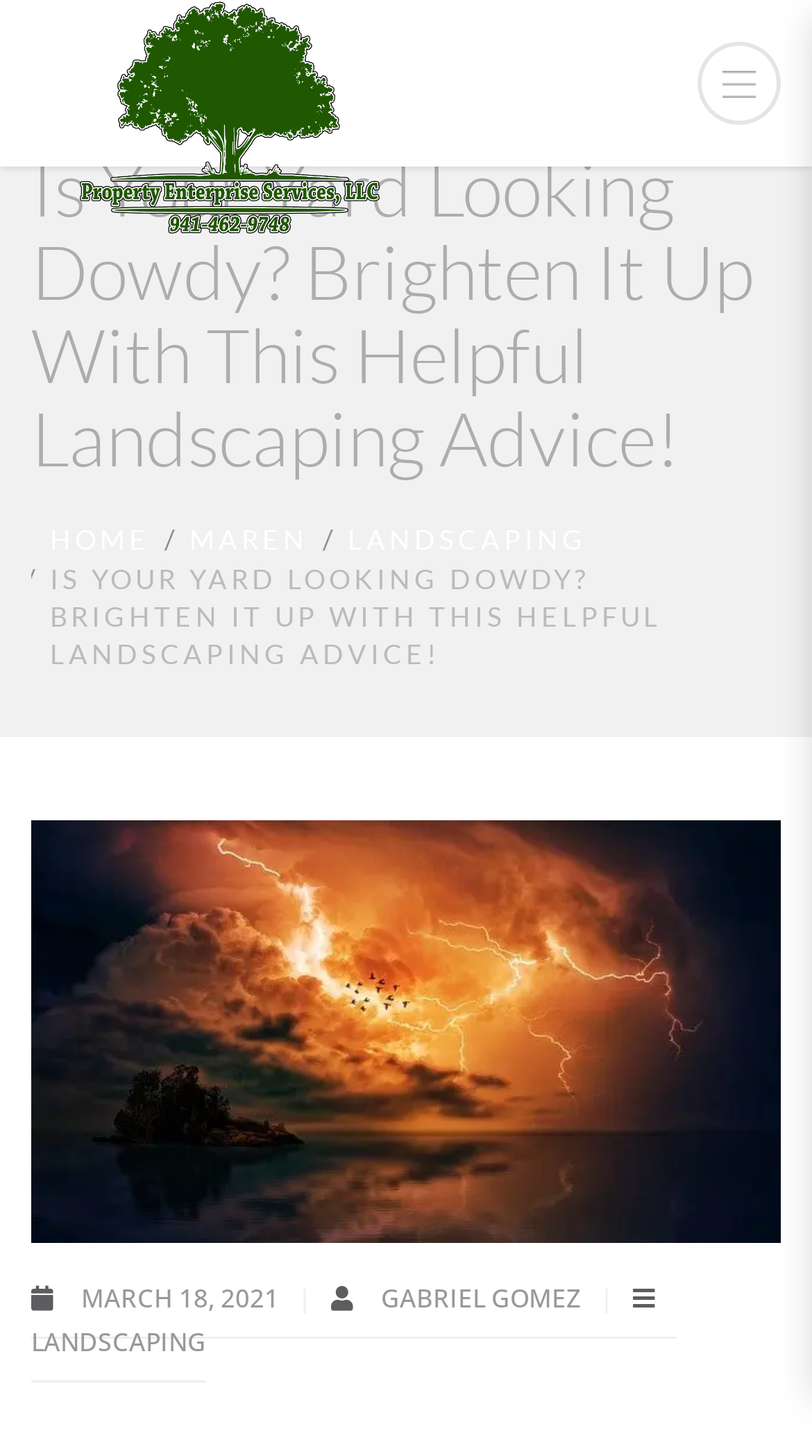Generate a comprehensive description of the contents of the webpage.

The webpage is about landscaping advice, specifically on how to revamp a yard to make it look new and fresh. At the top of the page, there is a heading that reads "Is Your Yard Looking Dowdy? Brighten It Up With This Helpful Landscaping Advice!" which is also the title of the webpage. Below the title, there are four links: "HOME", "MAREN", "LANDSCAPING", and an empty link. 

To the right of the title, there is a static text that repeats the title. Below this, there is a link that spans the width of the page. Further down, there is a static text that displays the date "MARCH 18, 2021". Next to the date, there is a link to "GABRIEL GOMEZ", and below that, another link to "LANDSCAPING".